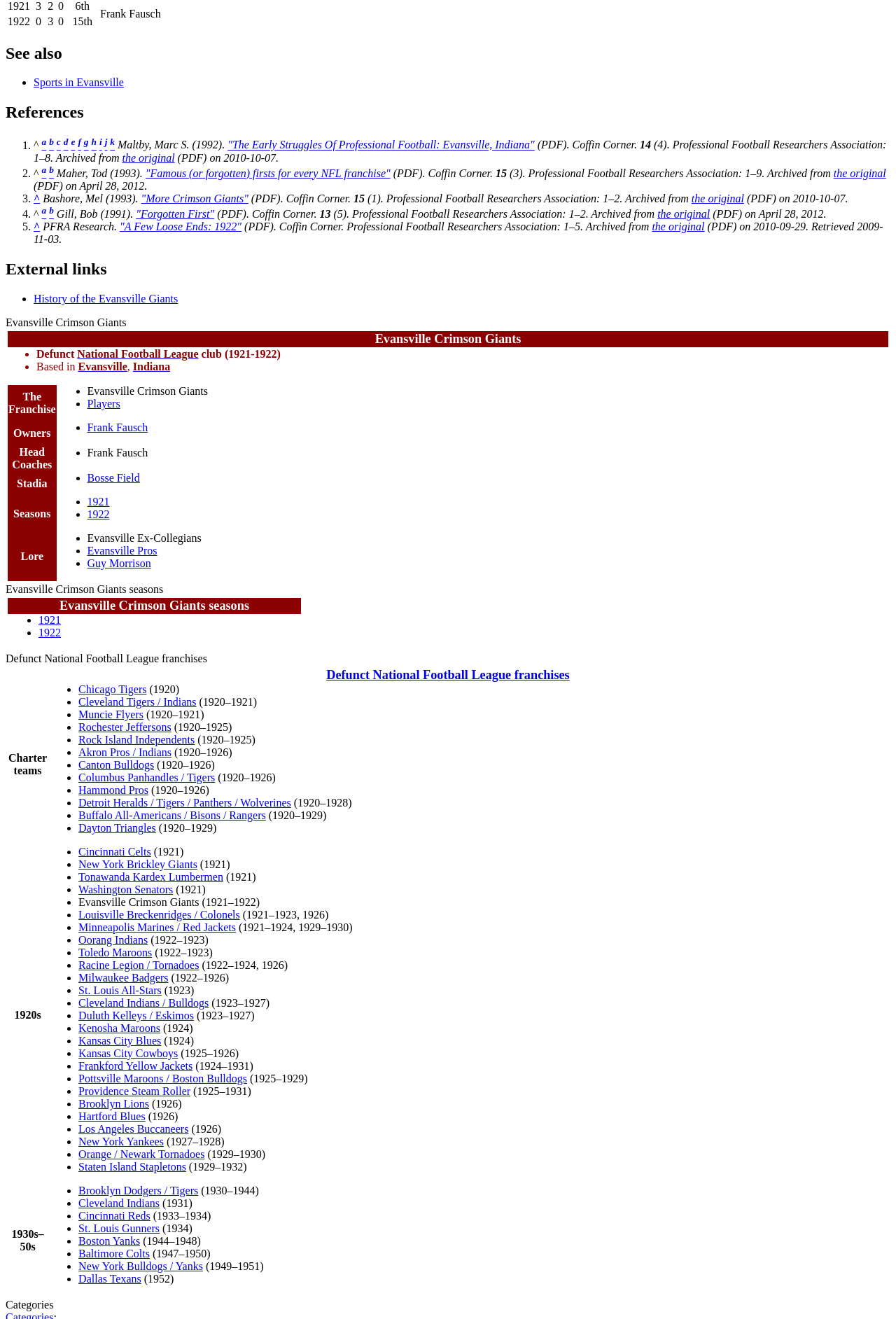What is the text of the first gridcell?
Answer the question with a single word or phrase, referring to the image.

1922